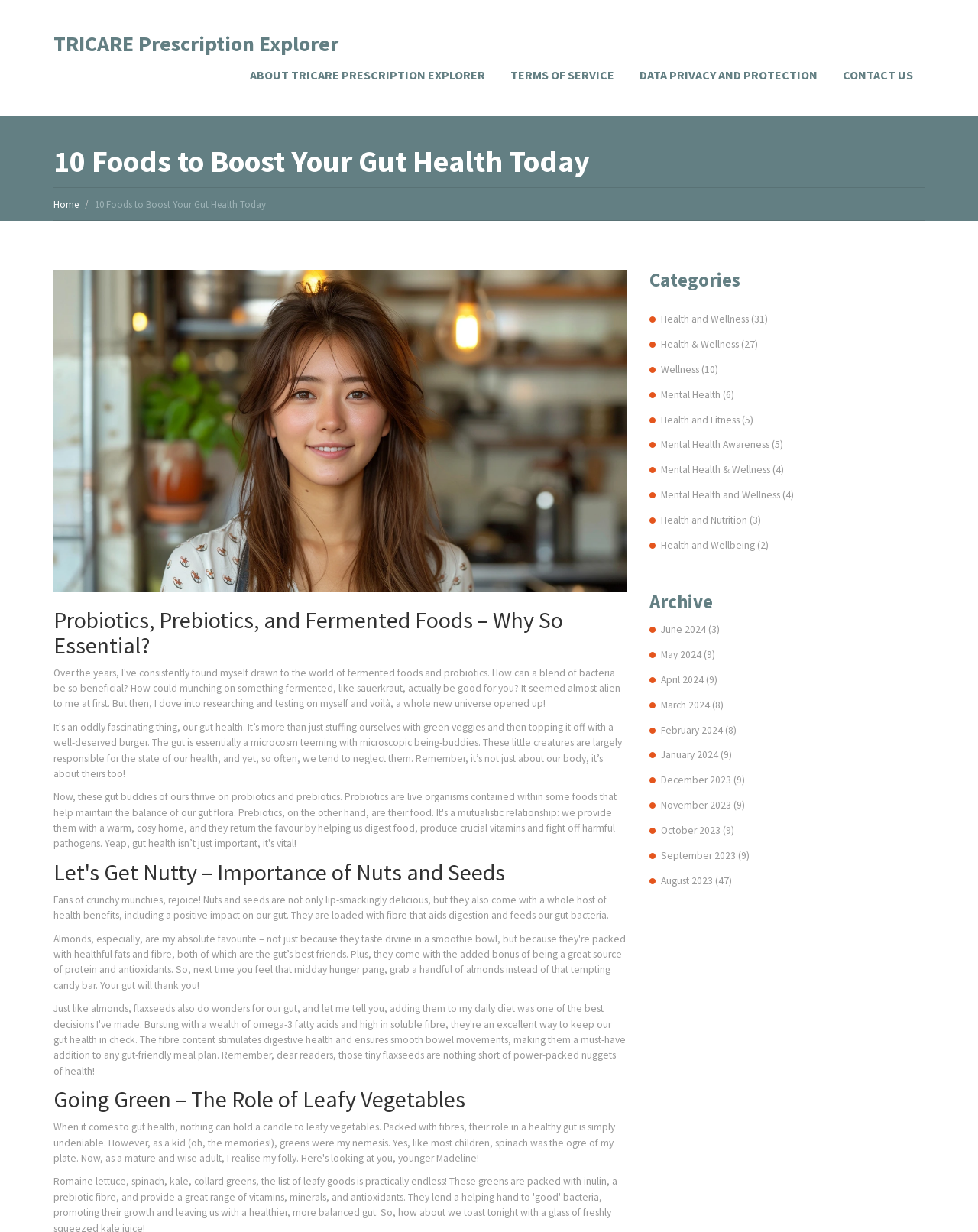Using floating point numbers between 0 and 1, provide the bounding box coordinates in the format (top-left x, top-left y, bottom-right x, bottom-right y). Locate the UI element described here: June 2024 (3)

[0.676, 0.505, 0.736, 0.516]